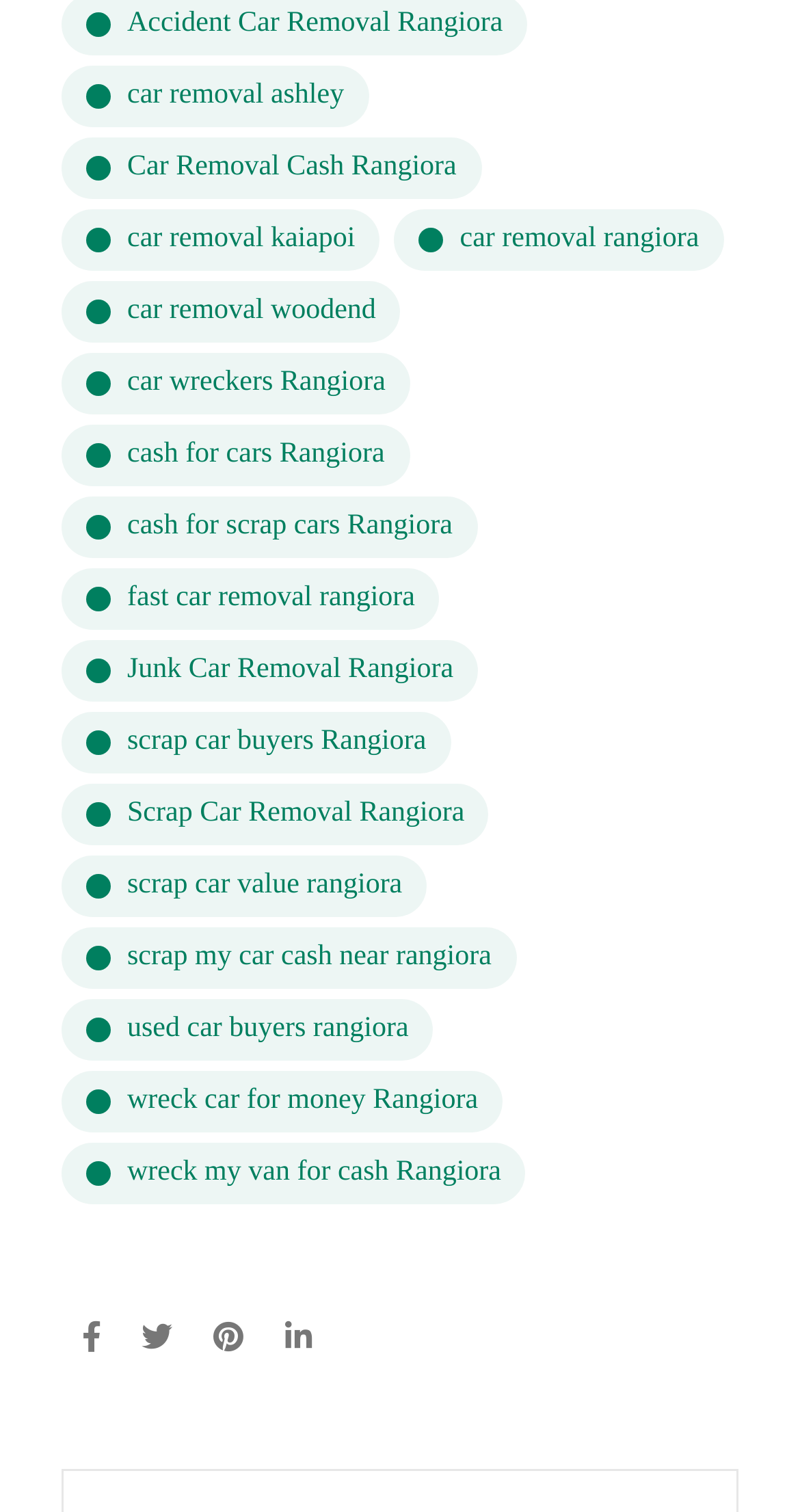Provide a one-word or short-phrase answer to the question:
What is the purpose of the links on the webpage?

Car removal services